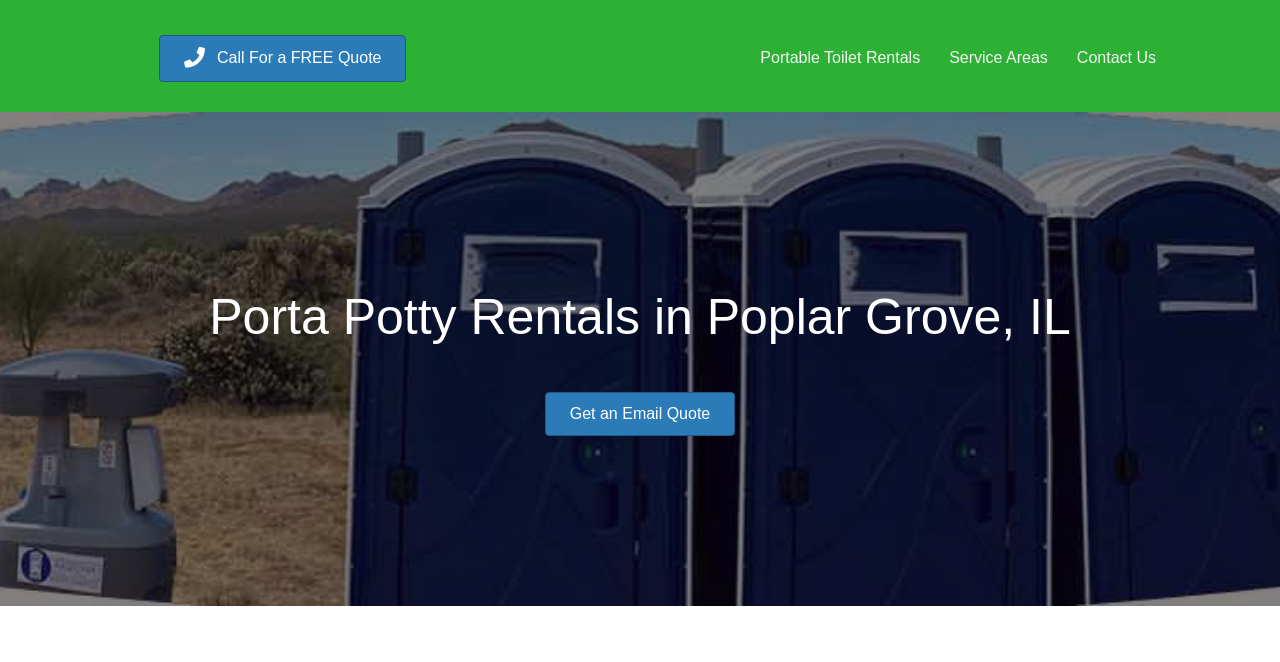Given the description of a UI element: "Get an Email Quote", identify the bounding box coordinates of the matching element in the webpage screenshot.

[0.426, 0.592, 0.574, 0.658]